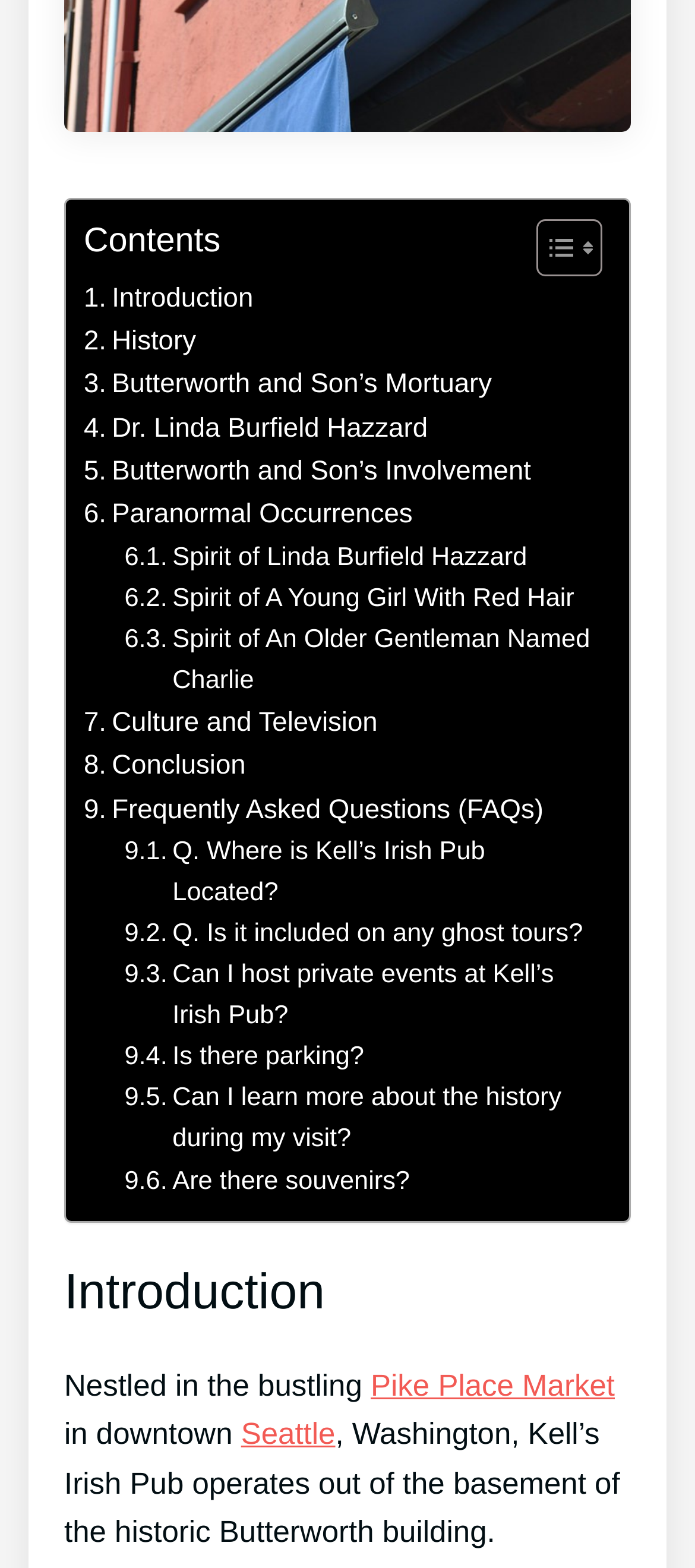Please locate the bounding box coordinates of the element that should be clicked to achieve the given instruction: "Click on the 'Toggle Table of Content' button".

[0.733, 0.138, 0.854, 0.177]